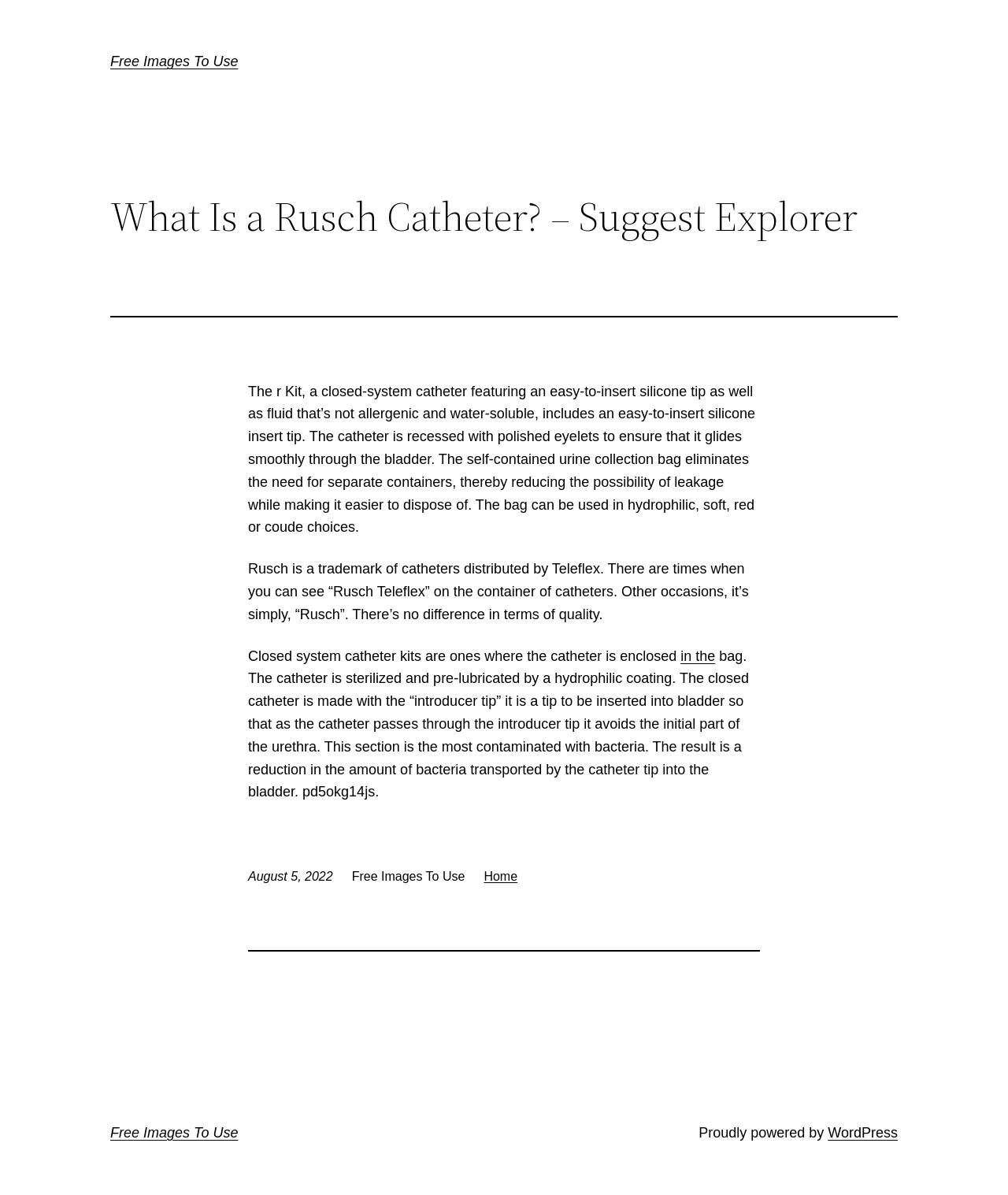When was the webpage last updated?
Look at the screenshot and give a one-word or phrase answer.

August 5, 2022